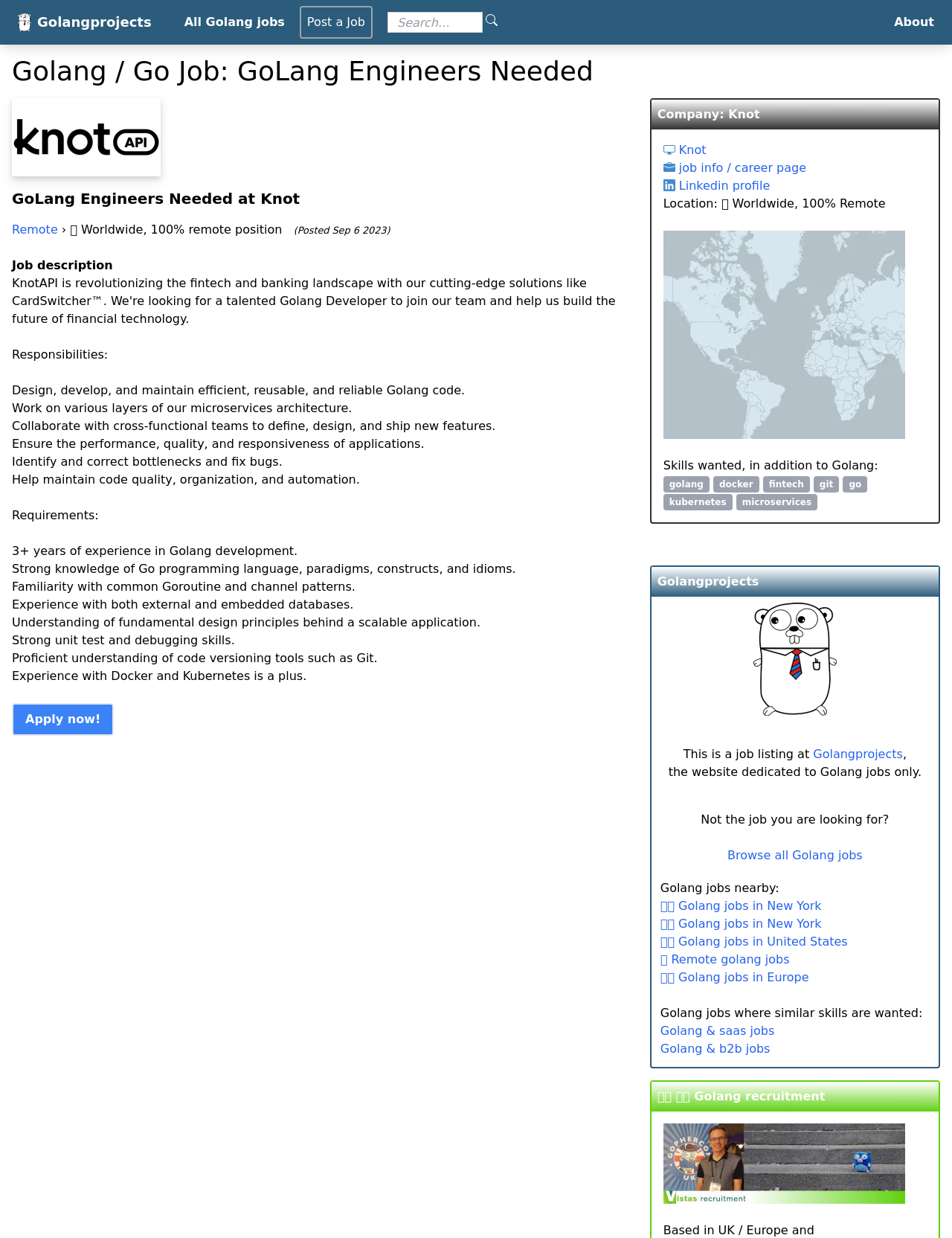What is the purpose of the button at the bottom of the webpage?
Please provide a single word or phrase as your answer based on the image.

Apply now!